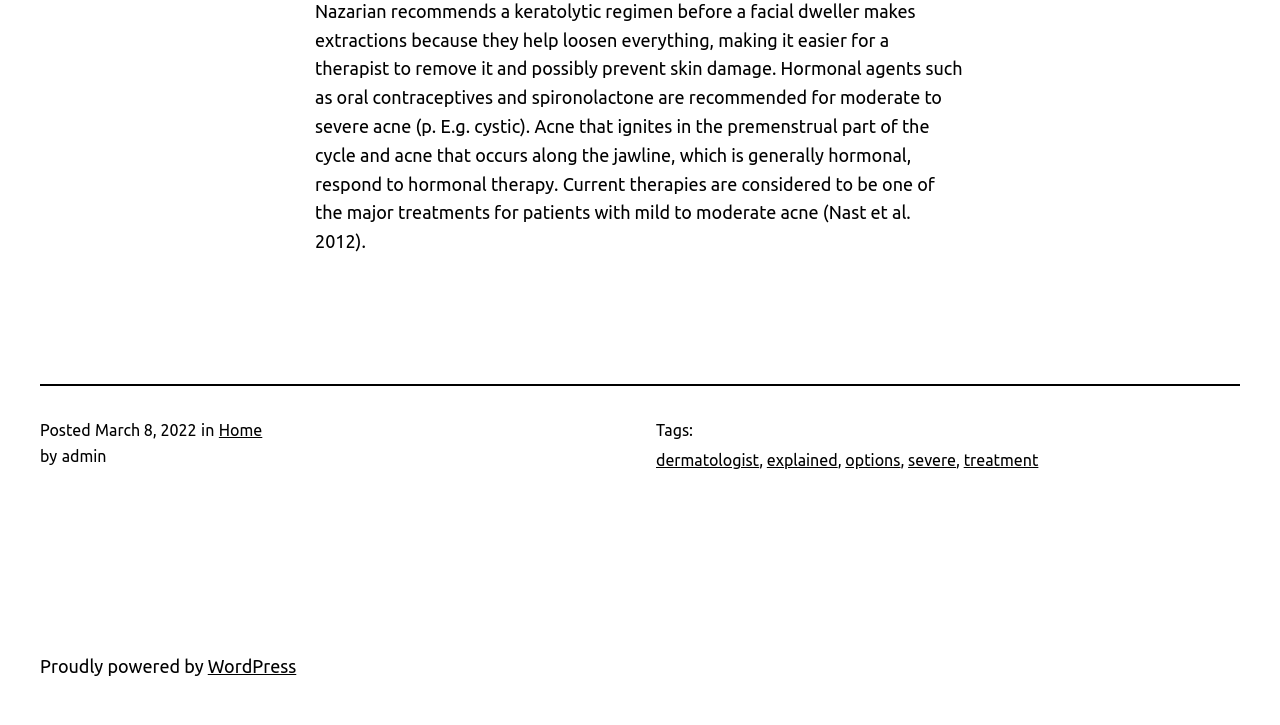Determine the bounding box coordinates of the element that should be clicked to execute the following command: "Read the article posted on March 8, 2022".

[0.074, 0.581, 0.154, 0.606]